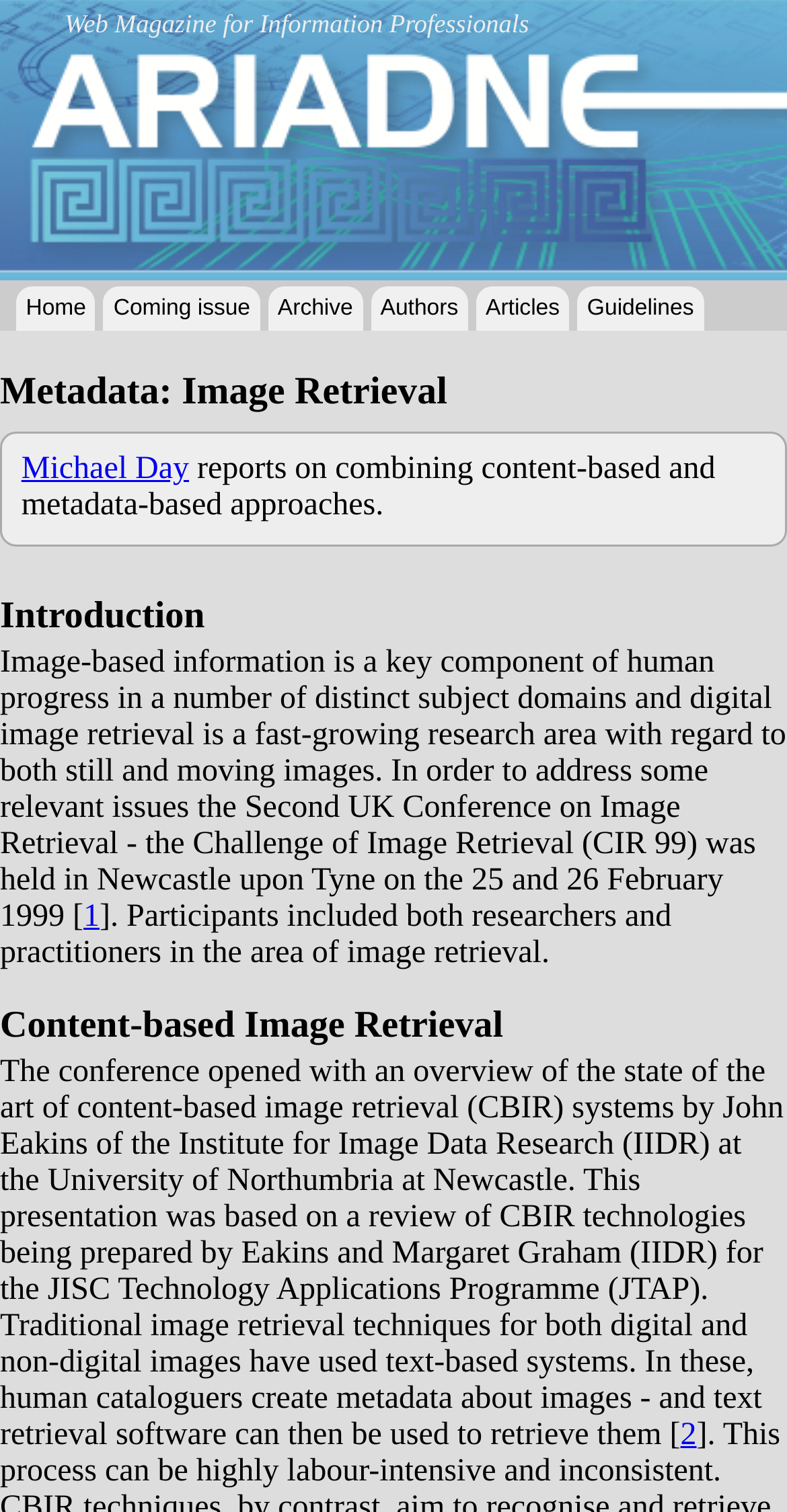Reply to the question below using a single word or brief phrase:
What is the name of the author mentioned?

Michael Day